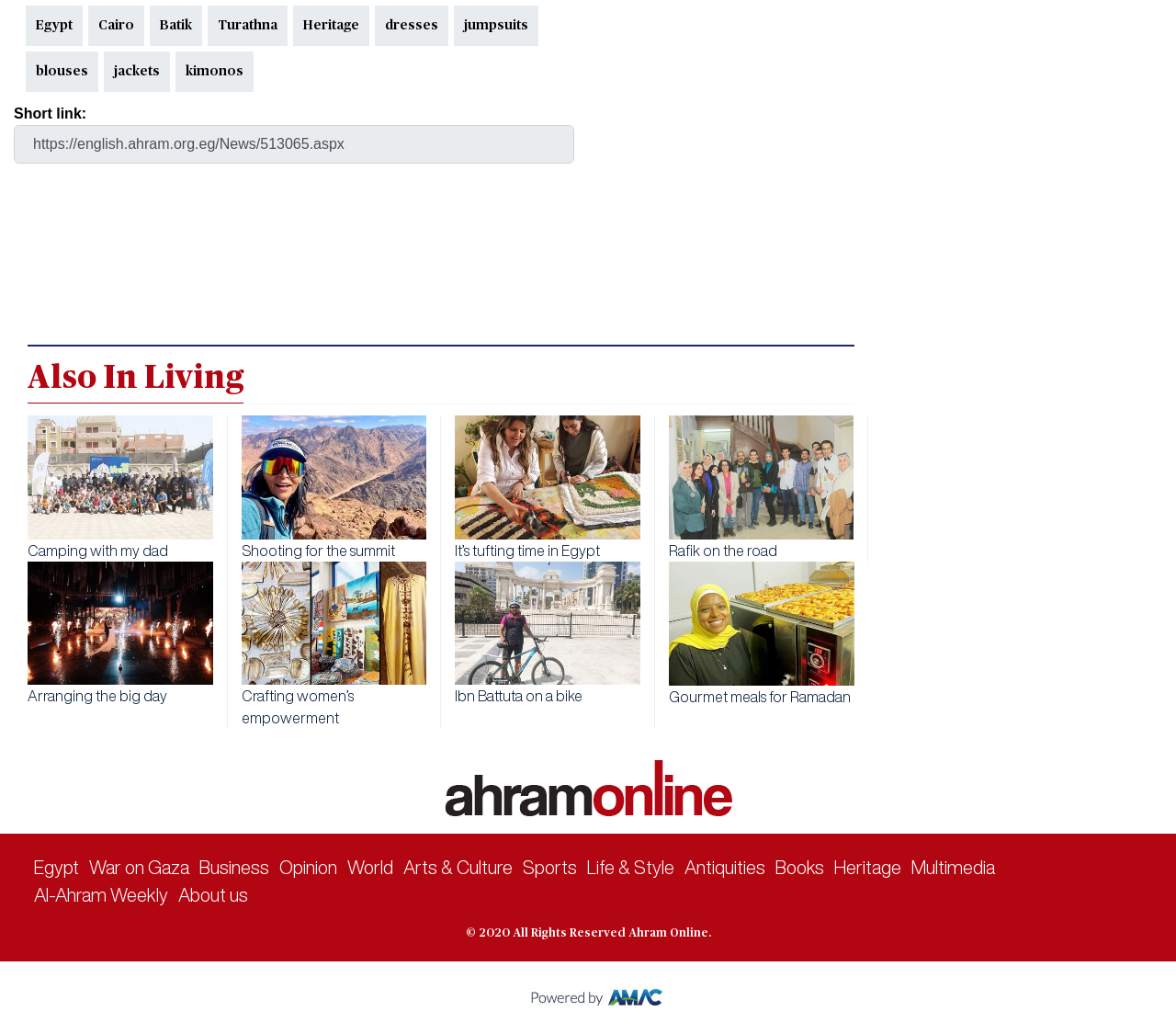Highlight the bounding box coordinates of the element that should be clicked to carry out the following instruction: "Read the 'Camping with my dad' article". The coordinates must be given as four float numbers ranging from 0 to 1, i.e., [left, top, right, bottom].

[0.023, 0.531, 0.143, 0.545]